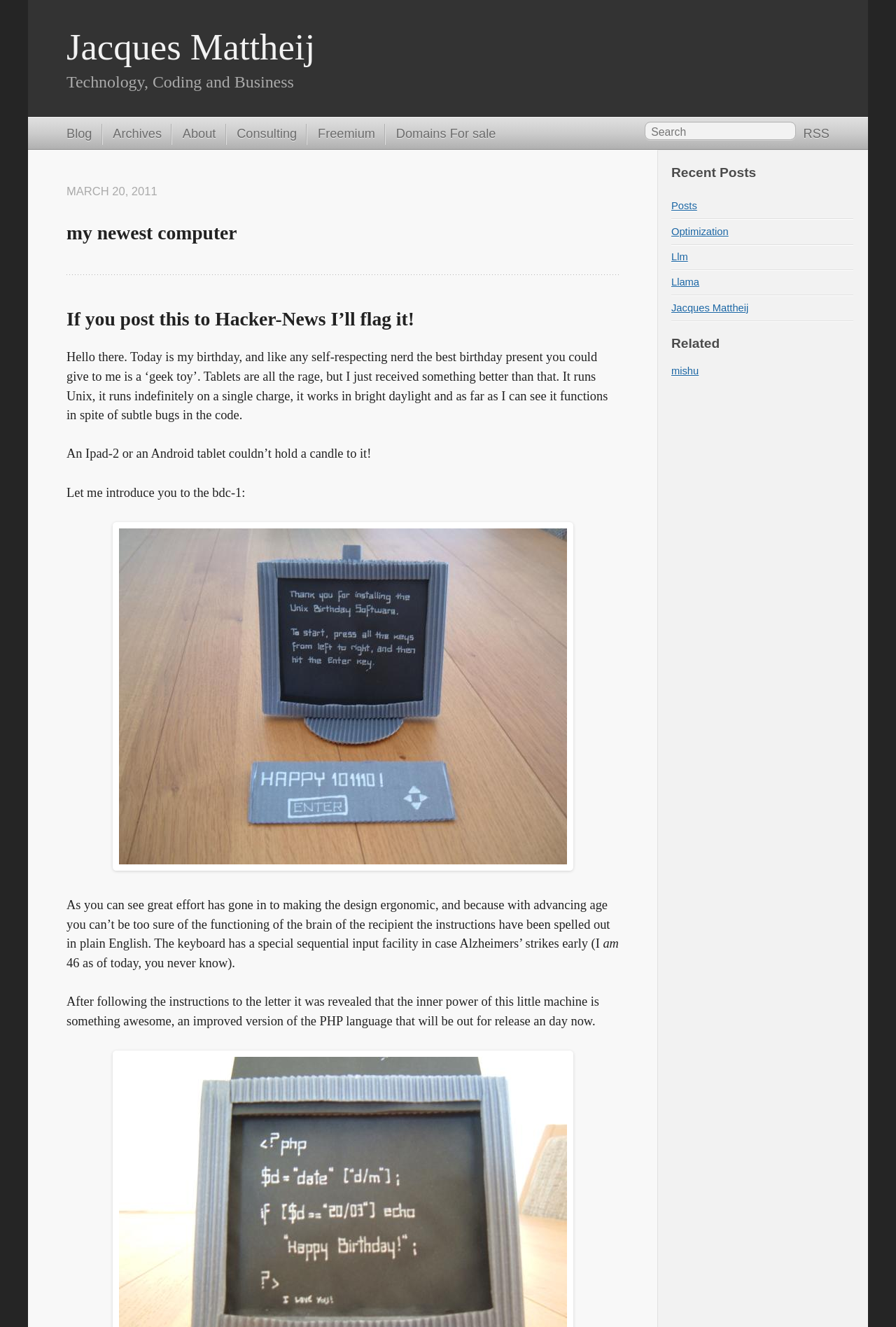Determine the bounding box coordinates for the clickable element to execute this instruction: "View archives". Provide the coordinates as four float numbers between 0 and 1, i.e., [left, top, right, bottom].

[0.114, 0.093, 0.181, 0.109]